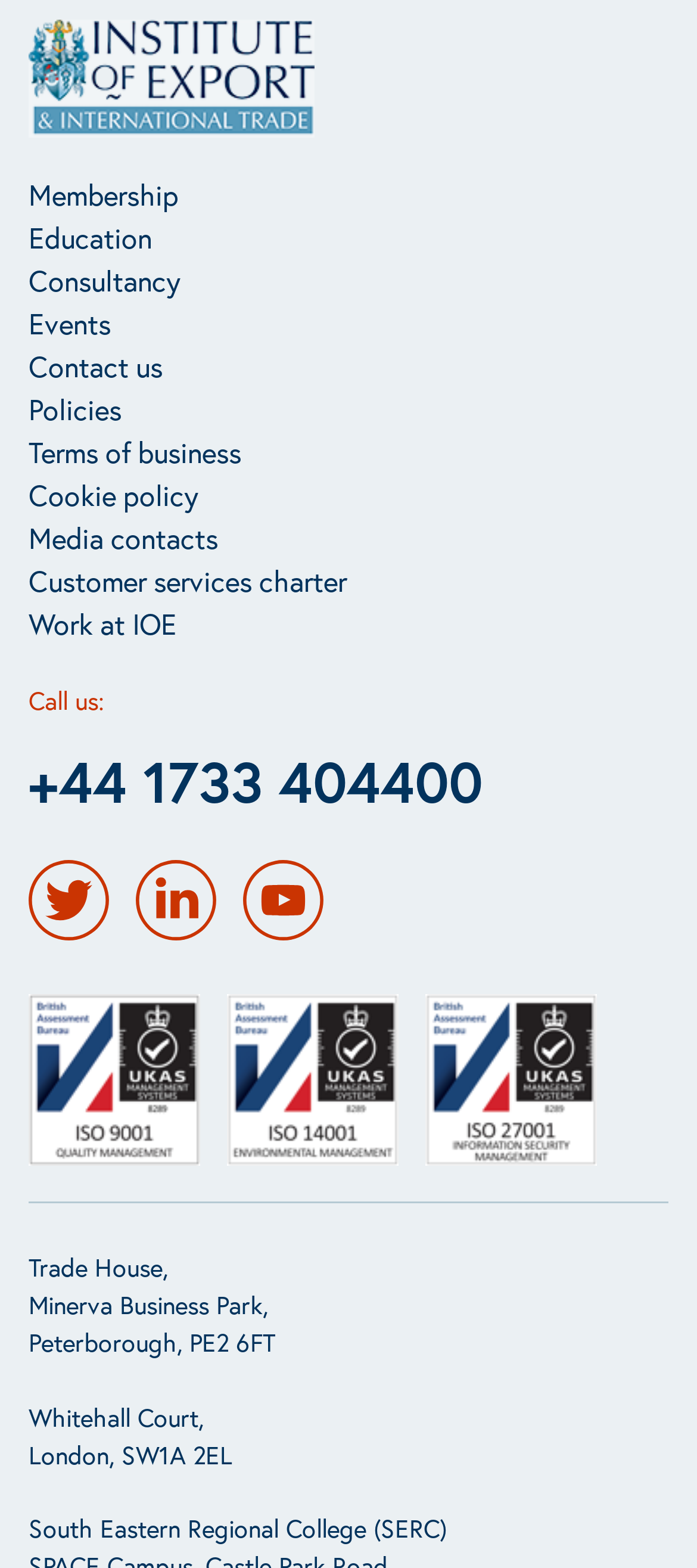What is the phone number to call?
Answer the question with as much detail as you can, using the image as a reference.

The phone number to call is '+44 1733 404400' which is a link element located at the bottom left corner of the webpage, with a bounding box coordinate of [0.041, 0.474, 0.692, 0.522].